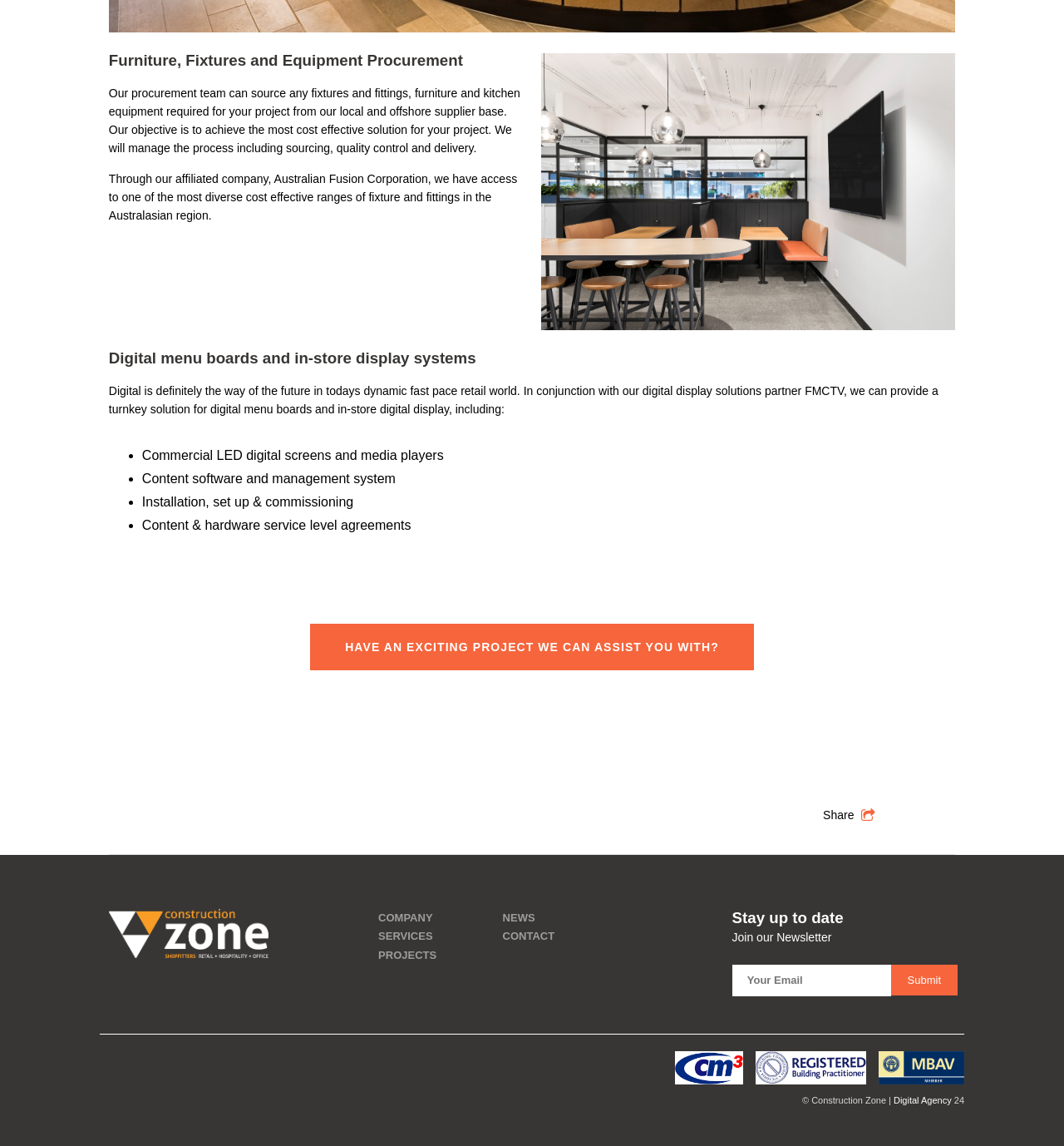Determine the bounding box coordinates of the clickable element necessary to fulfill the instruction: "Click on 'COMPANY'". Provide the coordinates as four float numbers within the 0 to 1 range, i.e., [left, top, right, bottom].

[0.356, 0.795, 0.411, 0.806]